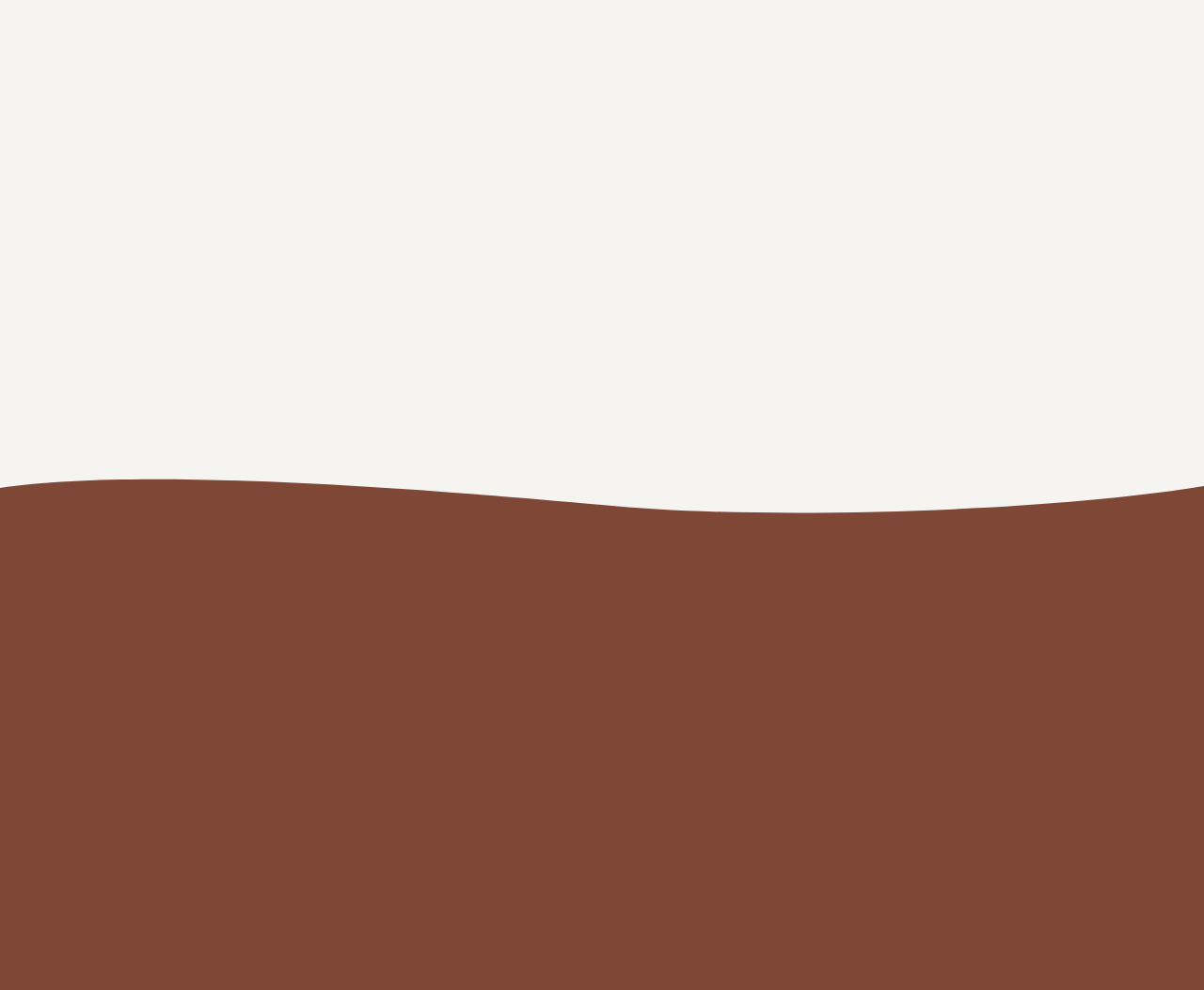What is the purpose of the textbox at the bottom of the webpage?
Analyze the image and provide a thorough answer to the question.

The textbox at the bottom of the webpage is labeled 'Your email' and is accompanied by a button that says 'Subscribe to Our Newsletter', so I infer that the purpose of the textbox is to enter an email address to subscribe to the newsletter.